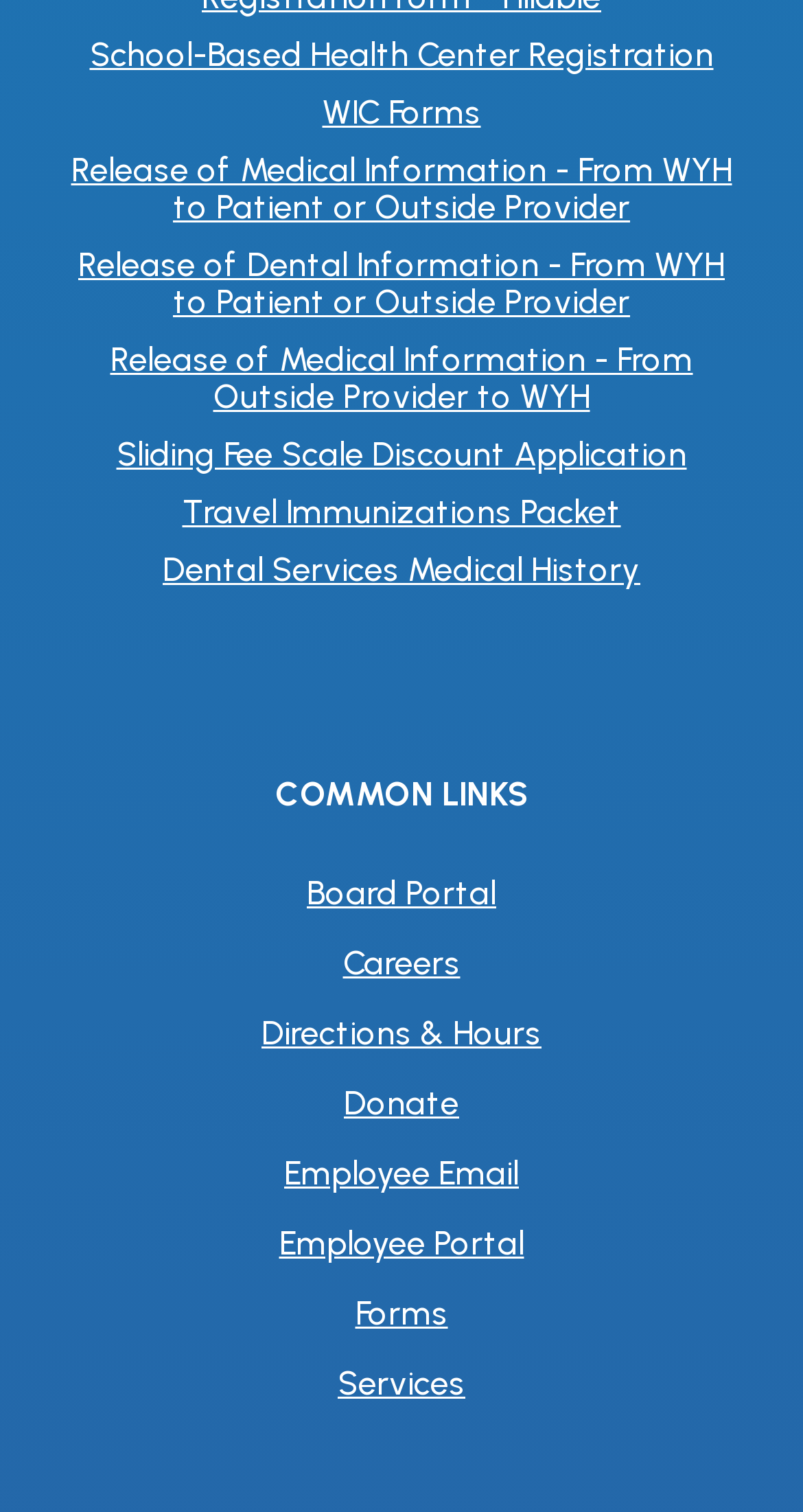Please identify the bounding box coordinates of the element's region that needs to be clicked to fulfill the following instruction: "Open Release of Medical Information - From WYH to Patient or Outside Provider". The bounding box coordinates should consist of four float numbers between 0 and 1, i.e., [left, top, right, bottom].

[0.088, 0.1, 0.912, 0.15]